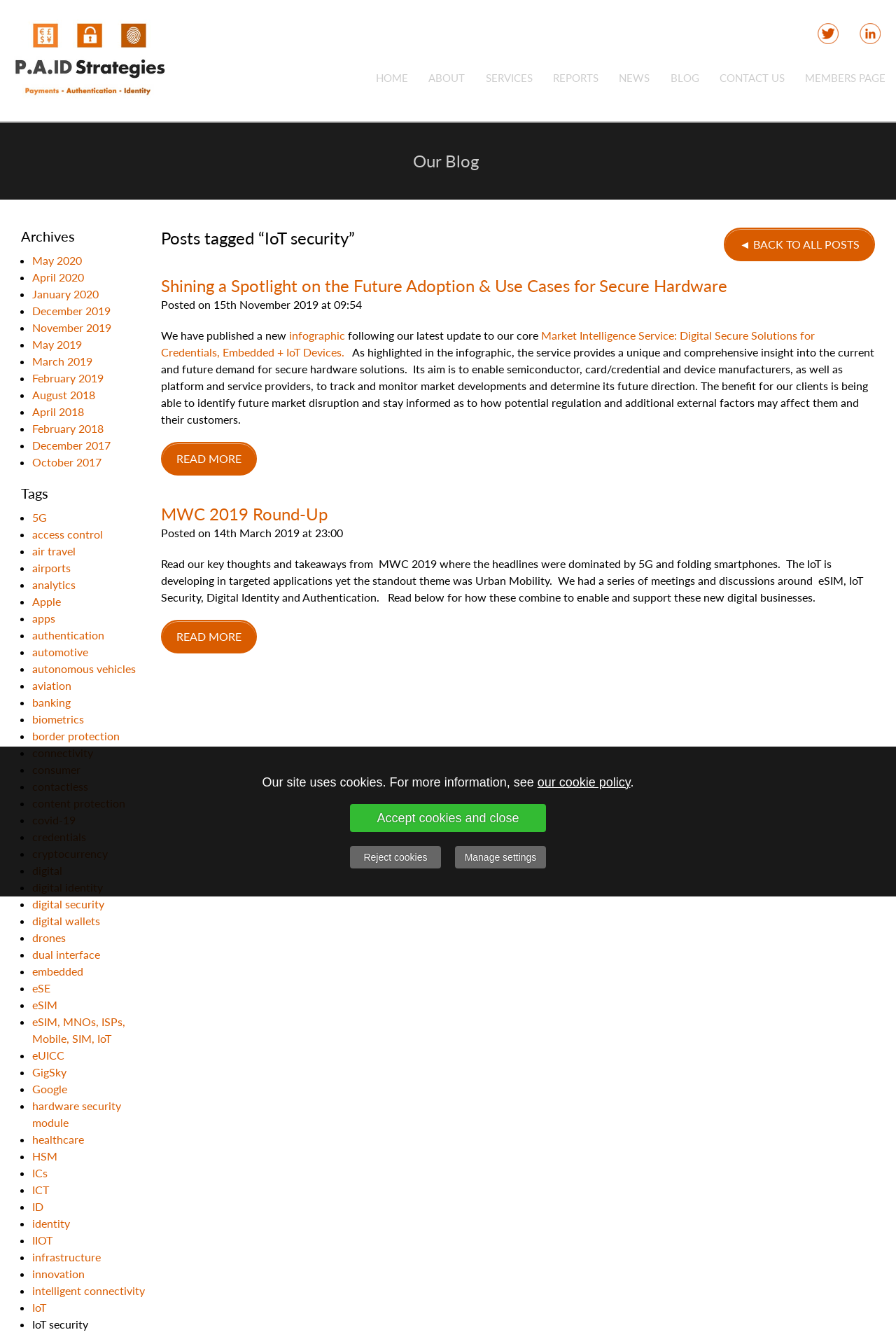Please specify the bounding box coordinates of the region to click in order to perform the following instruction: "View posts from November 2019".

[0.036, 0.24, 0.124, 0.25]